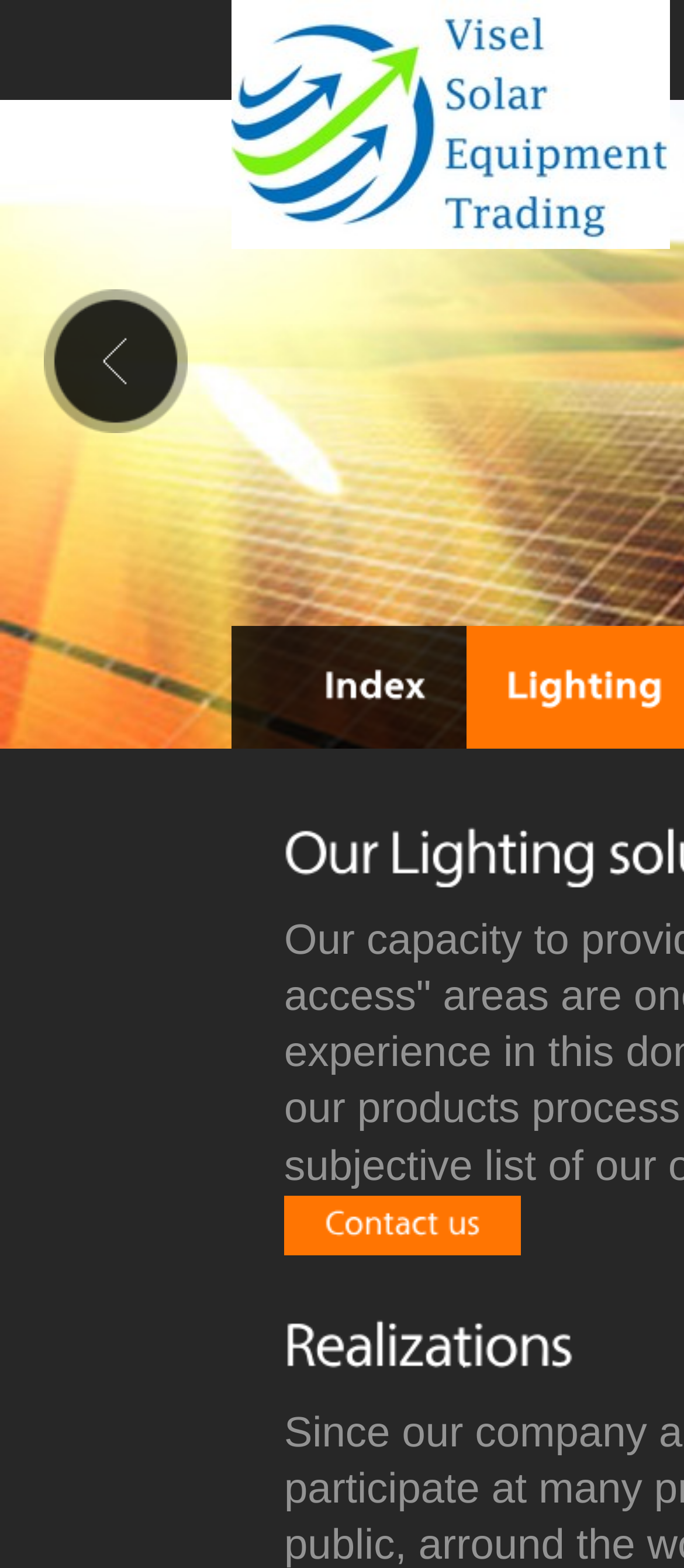Provide the bounding box coordinates, formatted as (top-left x, top-left y, bottom-right x, bottom-right y), with all values being floating point numbers between 0 and 1. Identify the bounding box of the UI element that matches the description: Index

[0.415, 0.399, 0.682, 0.477]